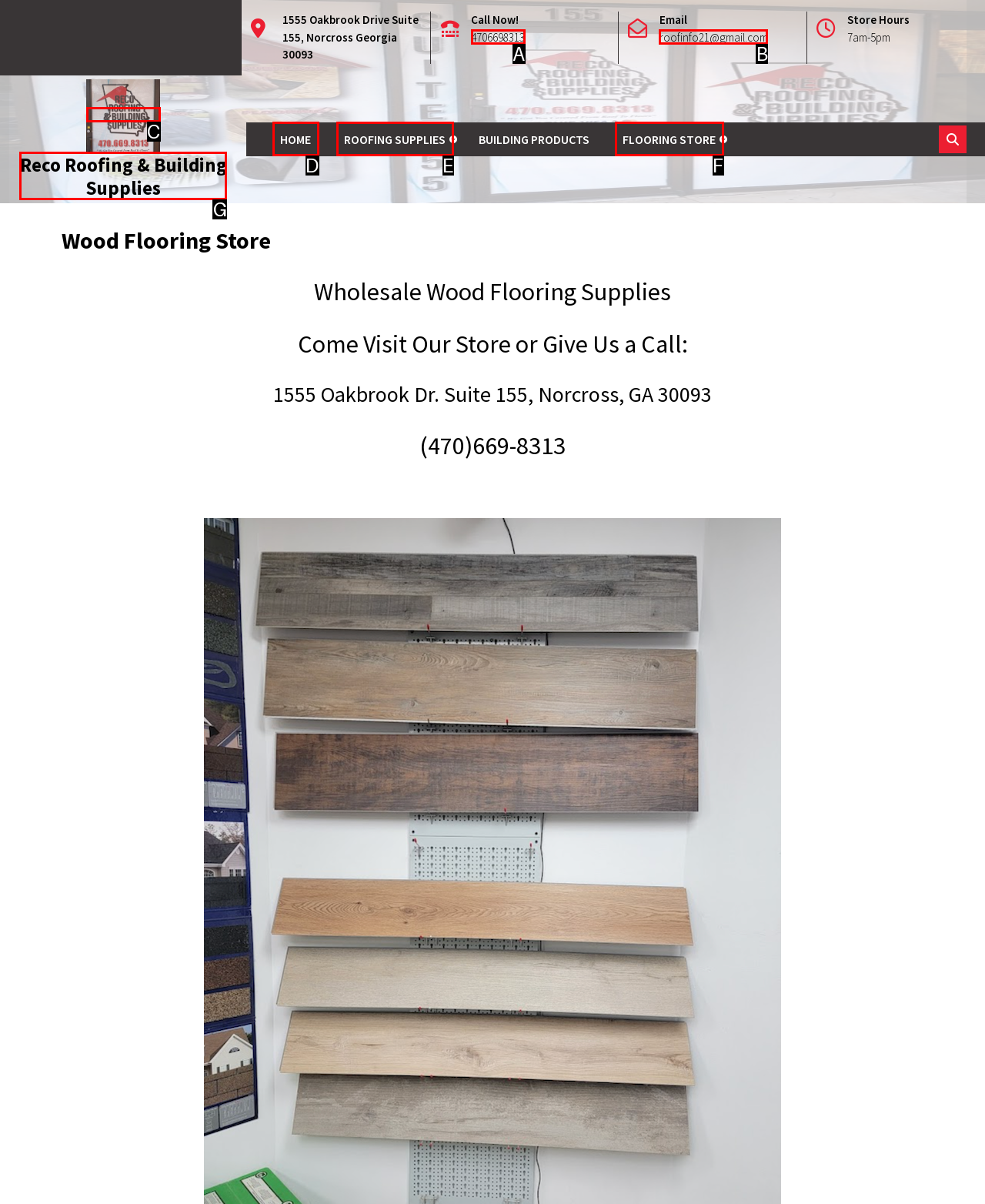Tell me which option best matches the description: alt="Reco Roofing and Building Supplies"
Answer with the option's letter from the given choices directly.

C